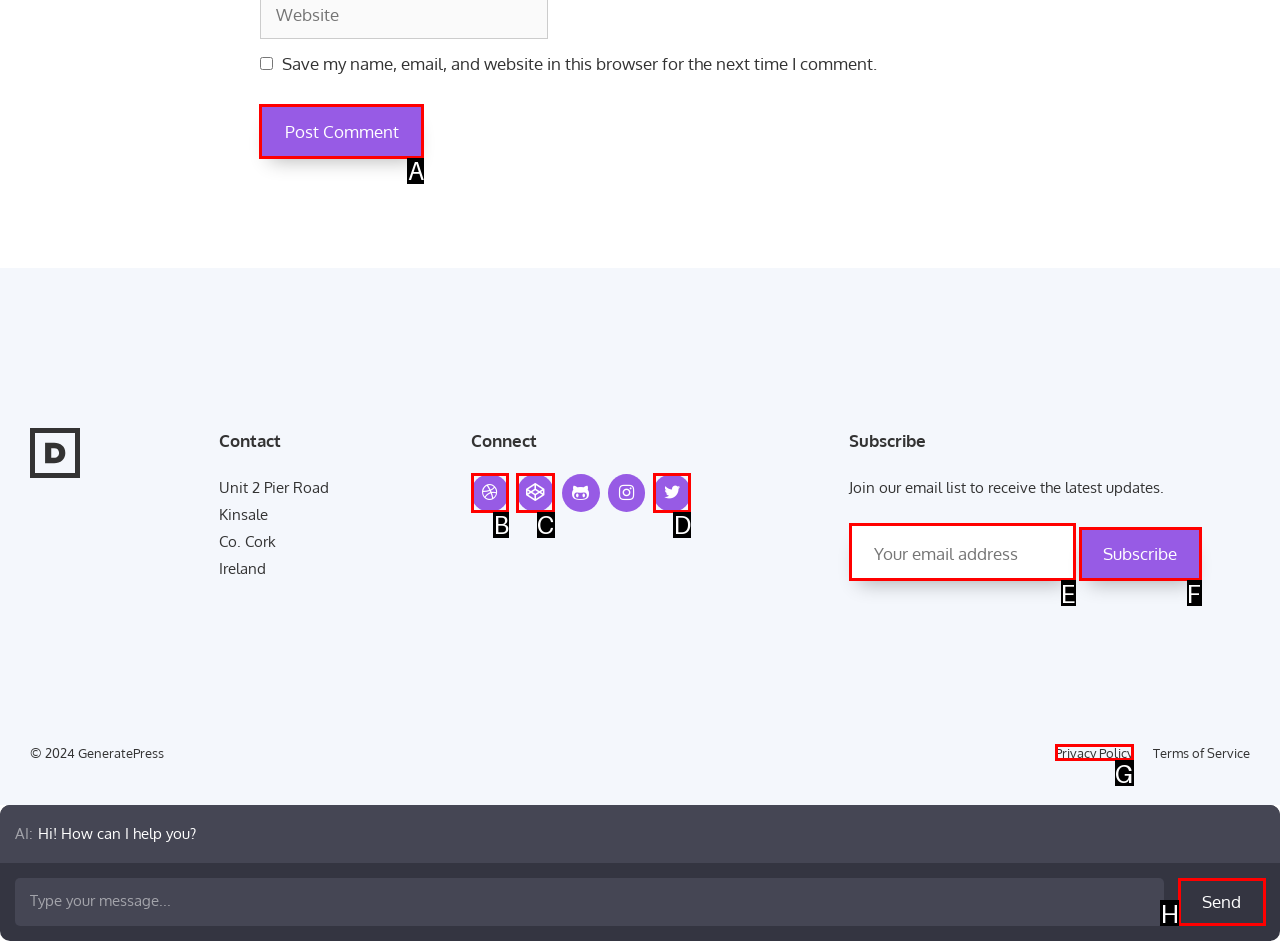Determine which option you need to click to execute the following task: Click the Post Comment button. Provide your answer as a single letter.

A